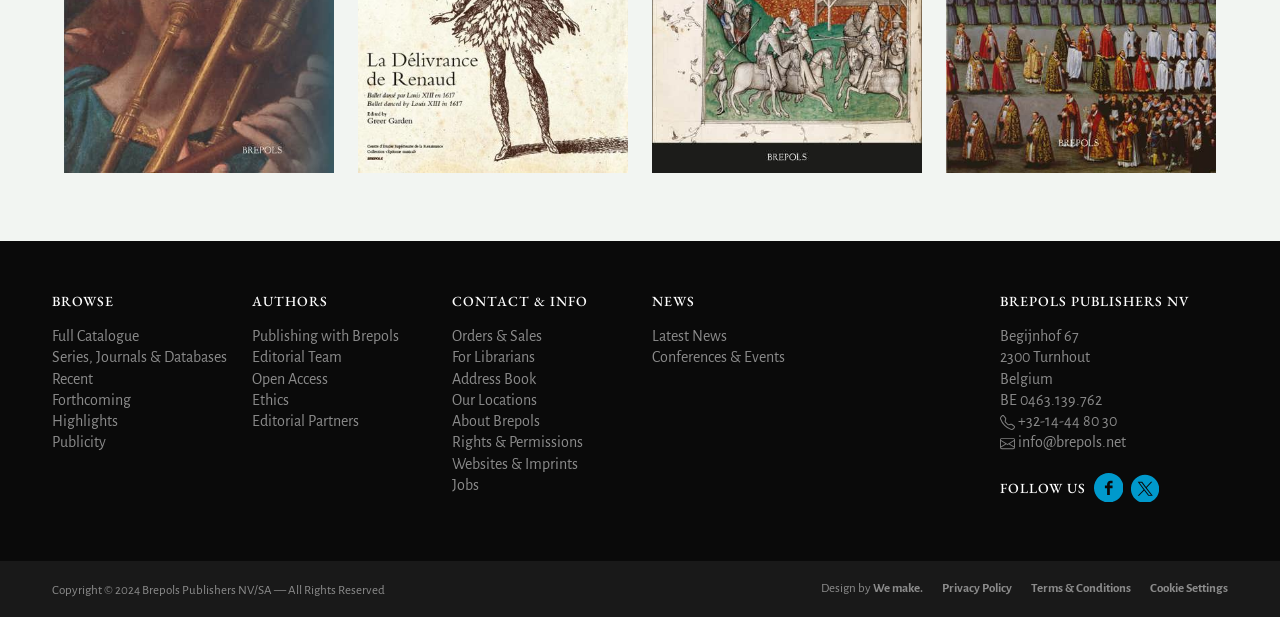Please answer the following question using a single word or phrase: 
What are the main categories on the webpage?

BROWSE, AUTHORS, CONTACT & INFO, NEWS